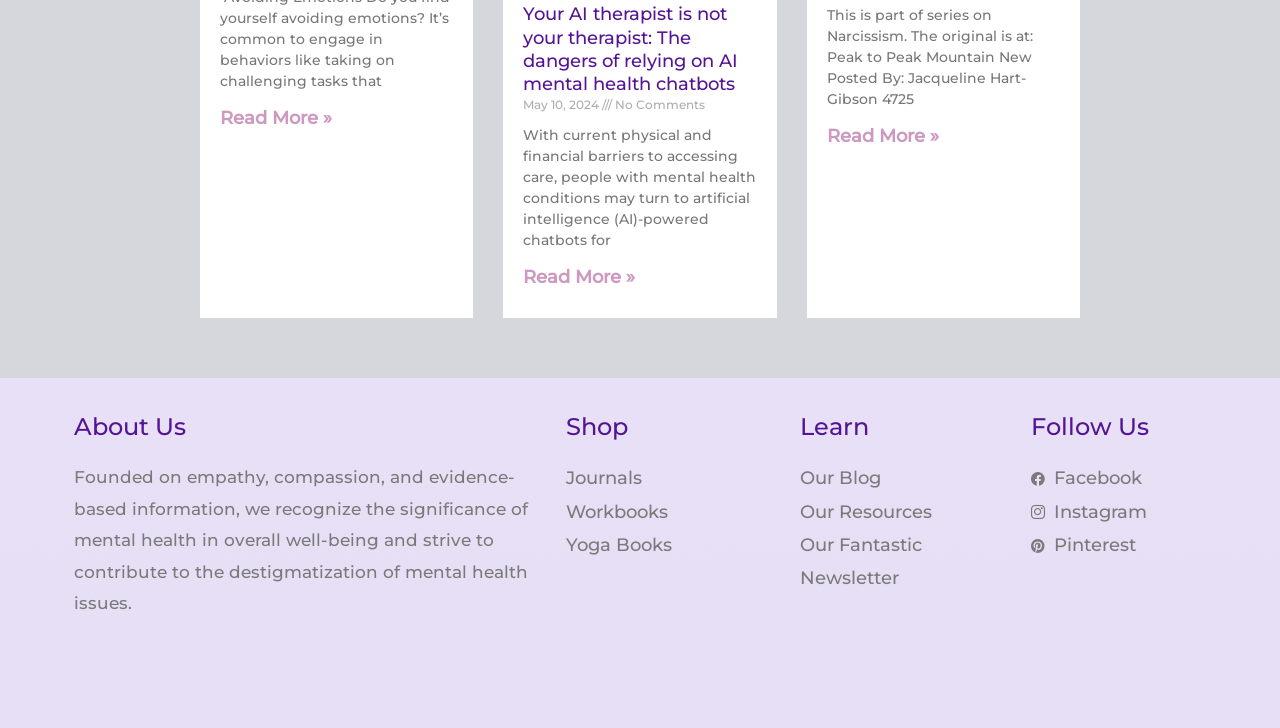What is the name of the series that the article 'For Your Health Narcissistic Mothers – Is my Mother my Worst Enemy?' is part of?
Answer the question using a single word or phrase, according to the image.

Narcissism